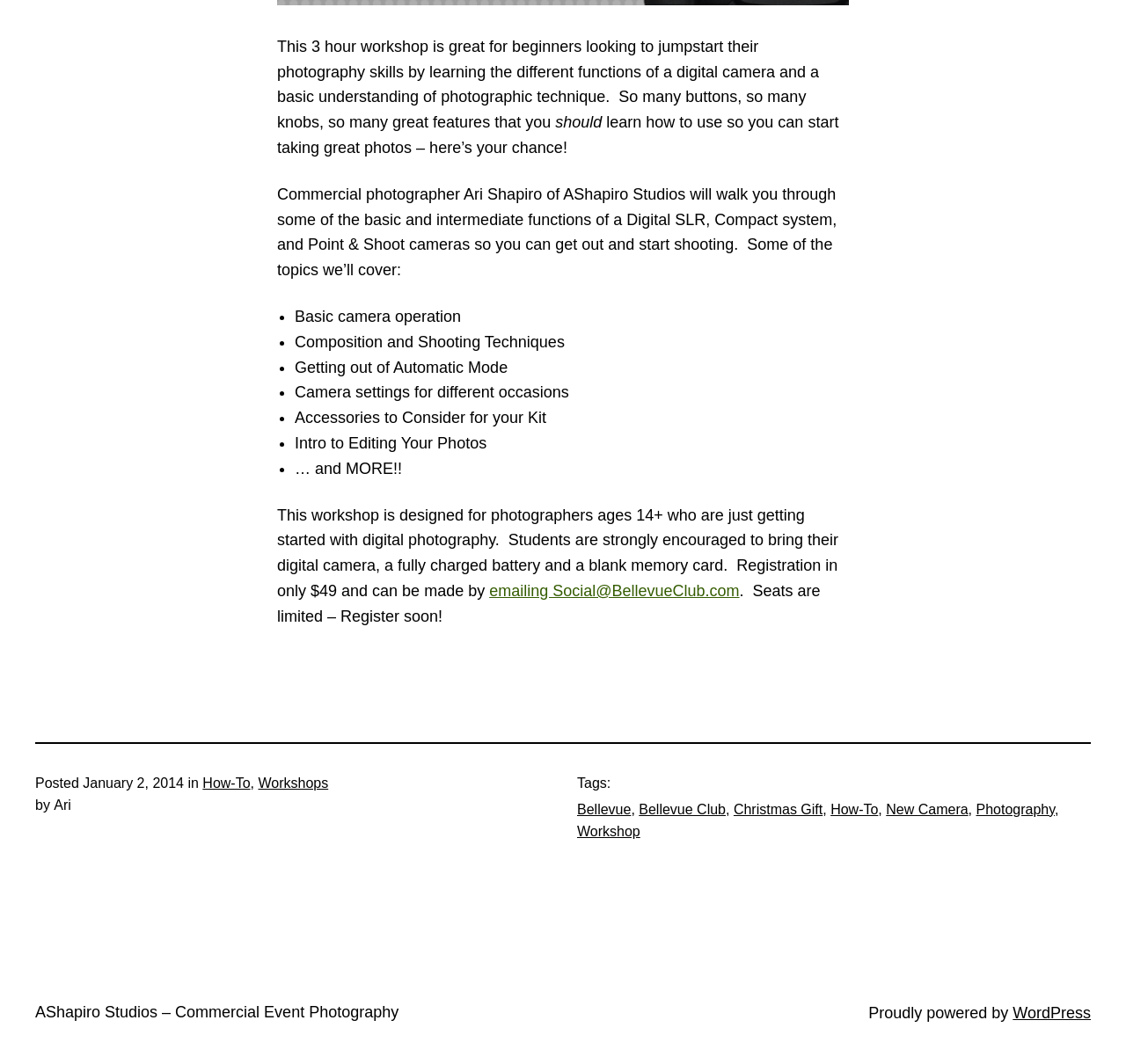Please provide the bounding box coordinates for the element that needs to be clicked to perform the following instruction: "email Social@BellevueClub.com". The coordinates should be given as four float numbers between 0 and 1, i.e., [left, top, right, bottom].

[0.435, 0.547, 0.657, 0.564]